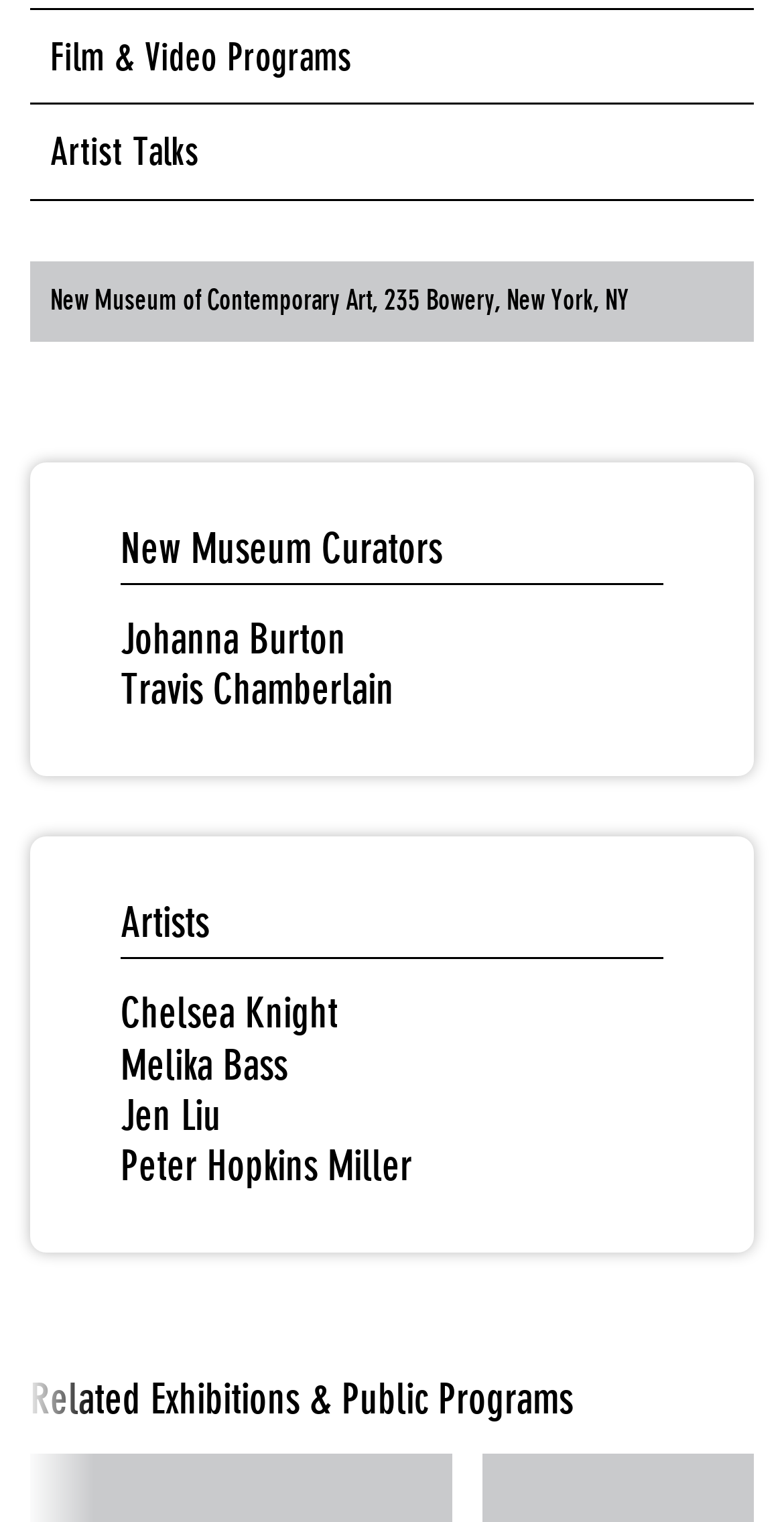What is the title of the section above 'New Museum Curators'?
Look at the image and provide a short answer using one word or a phrase.

Film & Video Programs